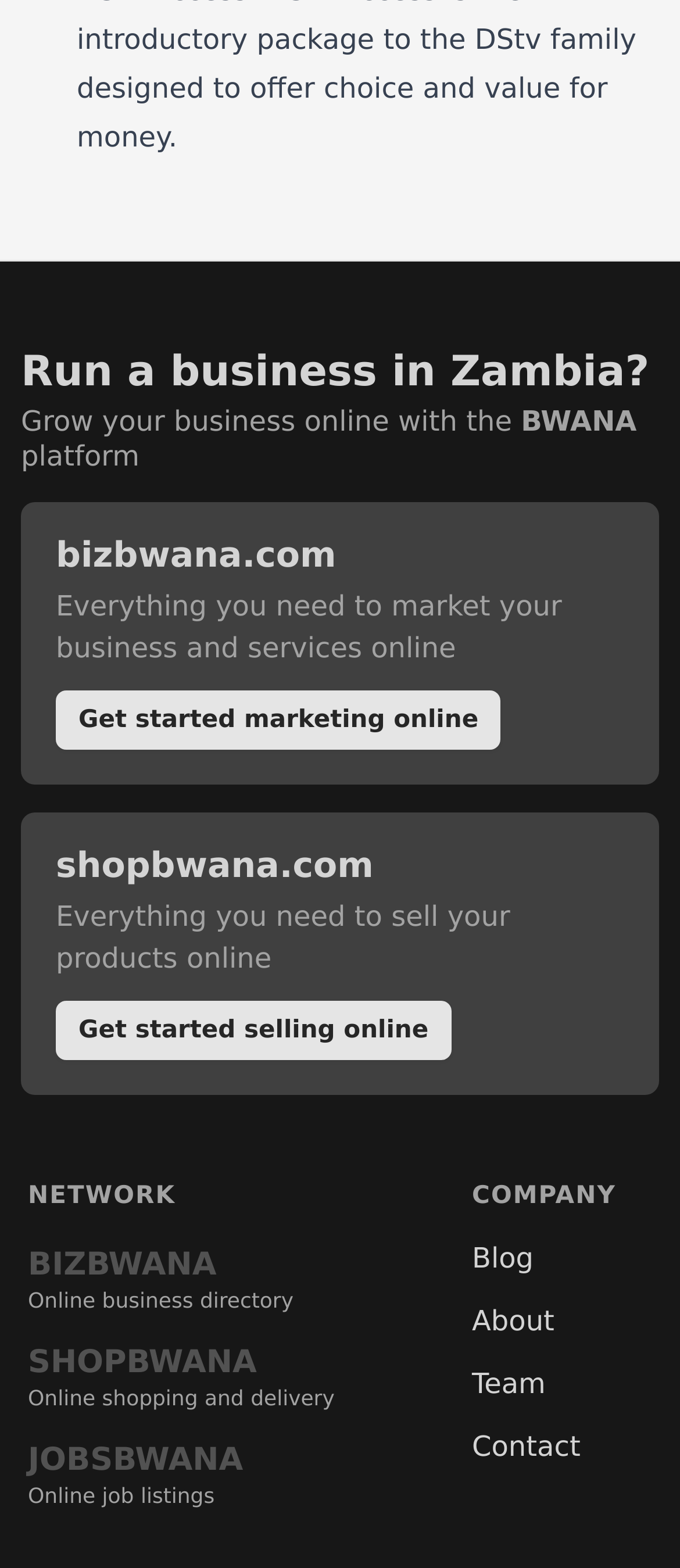How many online services are provided by BIZBWANA?
By examining the image, provide a one-word or phrase answer.

three